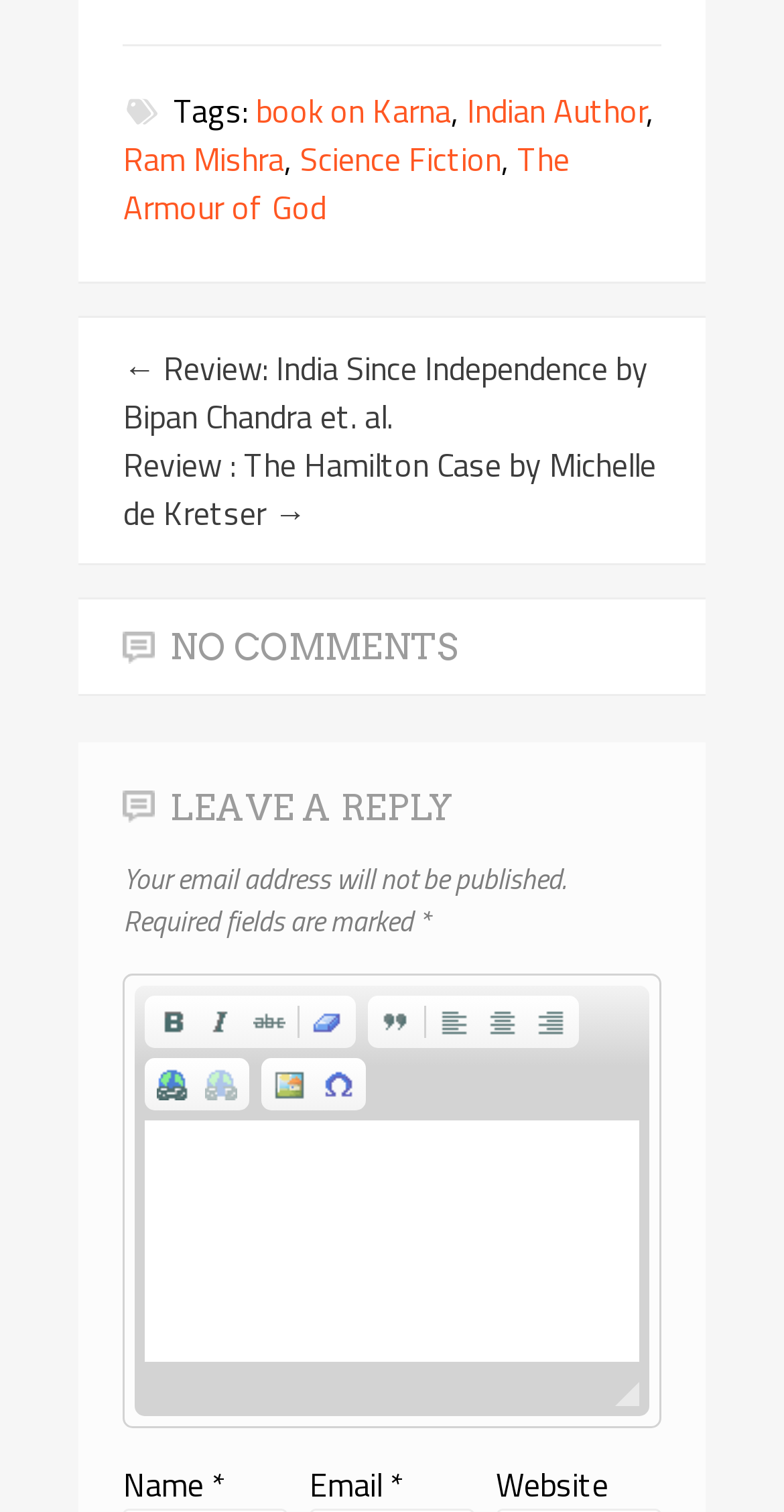Answer this question using a single word or a brief phrase:
How many toolbars are there in the 'Rich Text Editor'?

3